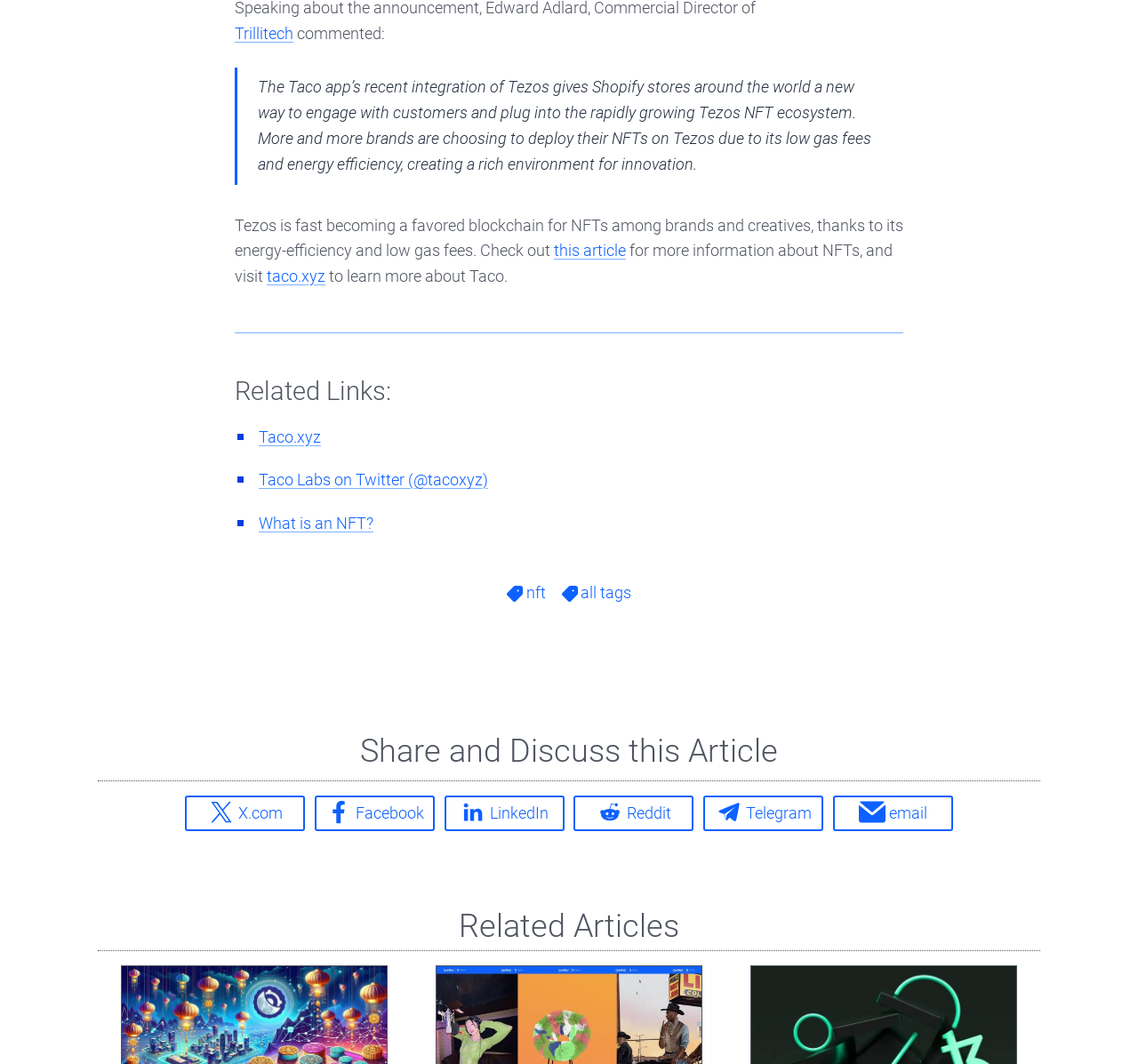Locate the bounding box coordinates of the area you need to click to fulfill this instruction: 'share on LinkedIn'. The coordinates must be in the form of four float numbers ranging from 0 to 1: [left, top, right, bottom].

[0.39, 0.747, 0.496, 0.781]